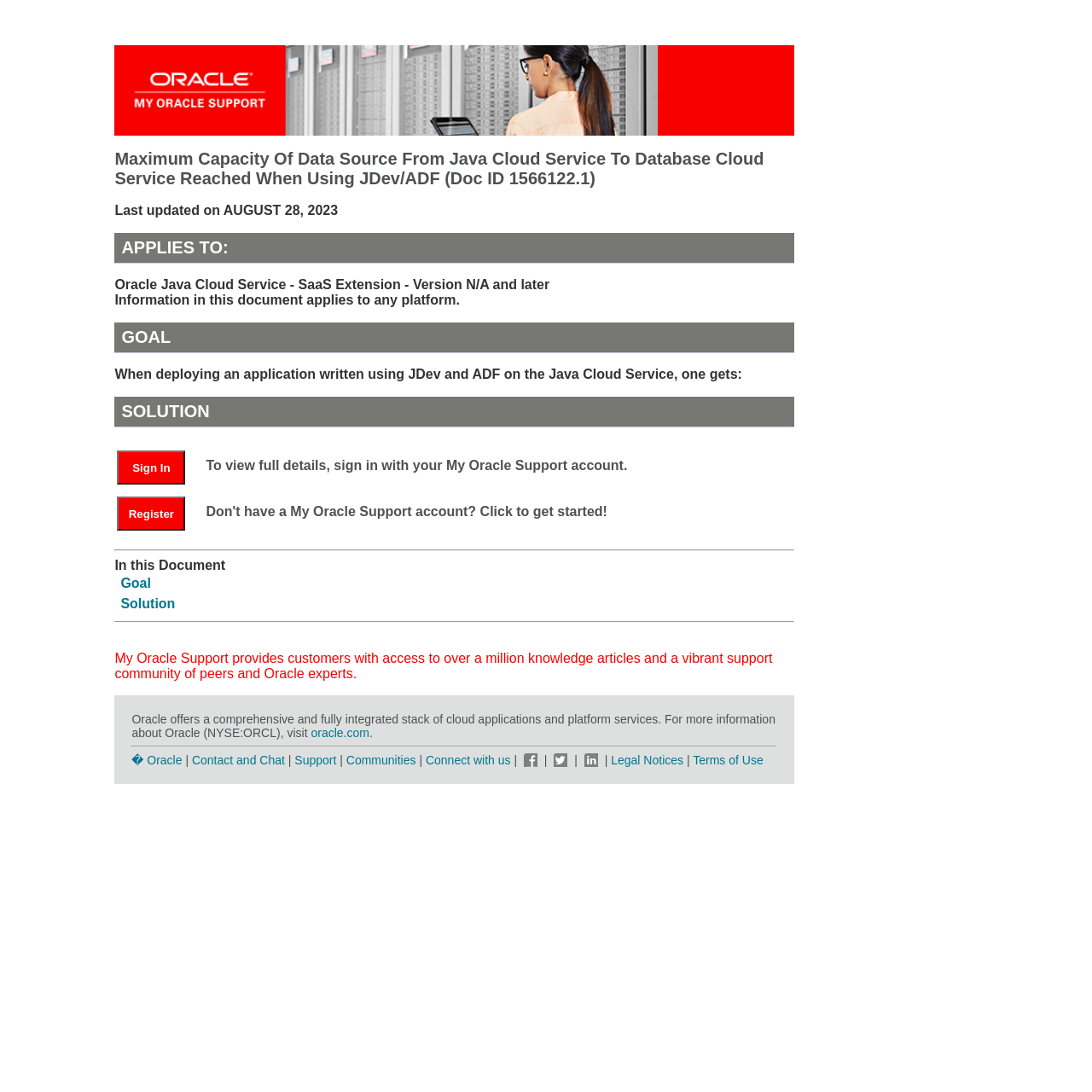Using the webpage screenshot and the element description Connect with us, determine the bounding box coordinates. Specify the coordinates in the format (top-left x, top-left y, bottom-right x, bottom-right y) with values ranging from 0 to 1.

[0.39, 0.689, 0.471, 0.702]